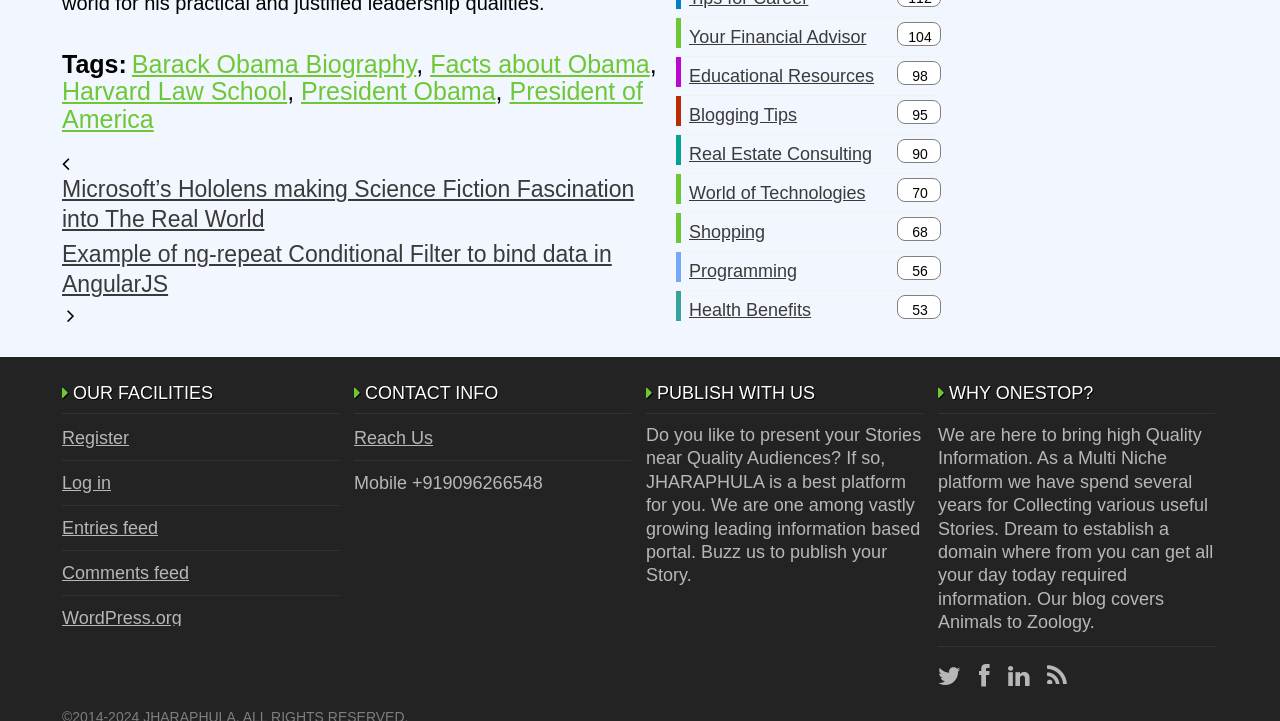Determine the coordinates of the bounding box that should be clicked to complete the instruction: "Register". The coordinates should be represented by four float numbers between 0 and 1: [left, top, right, bottom].

[0.048, 0.594, 0.109, 0.621]